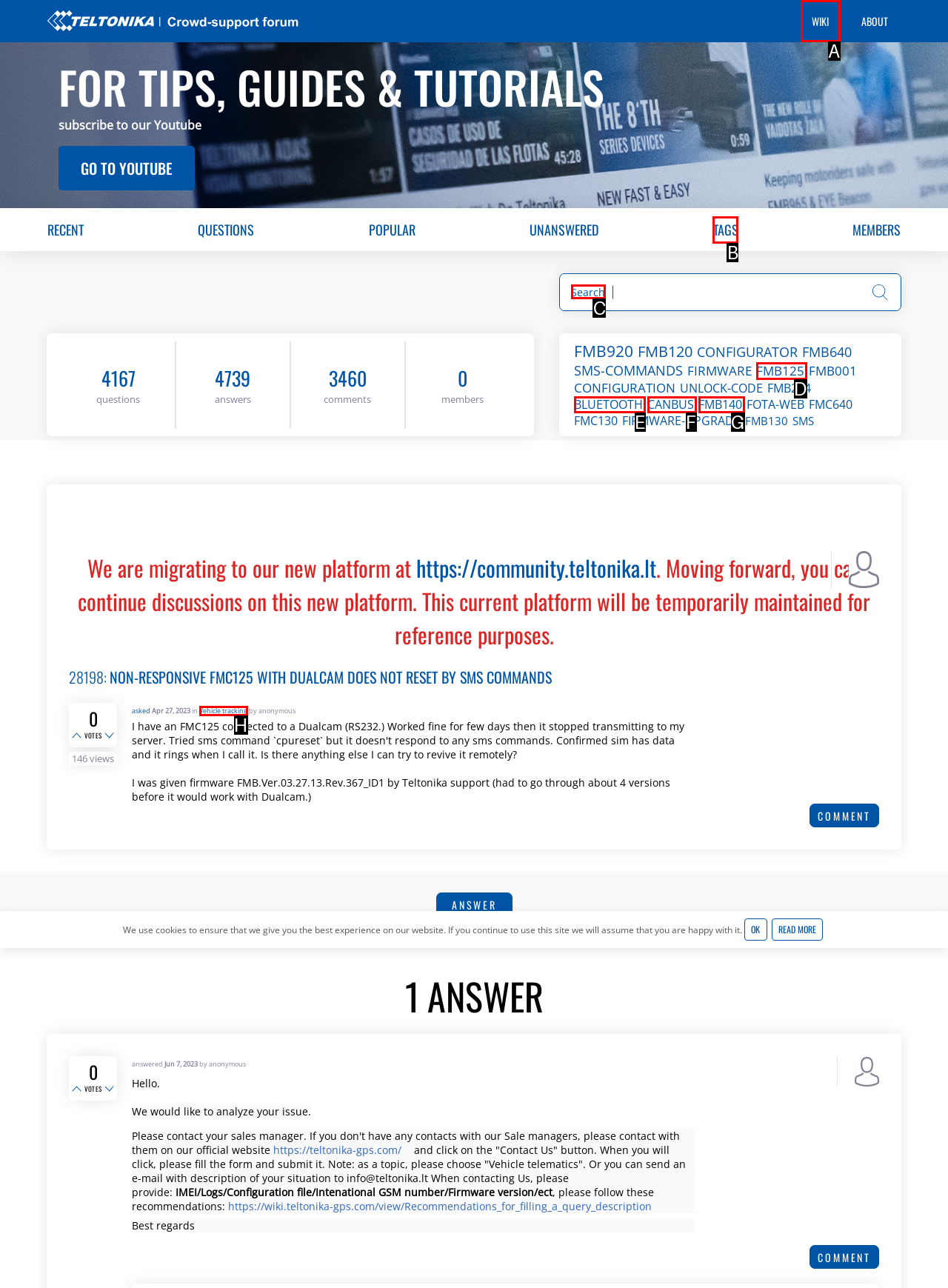Please indicate which option's letter corresponds to the task: Search for something by examining the highlighted elements in the screenshot.

None